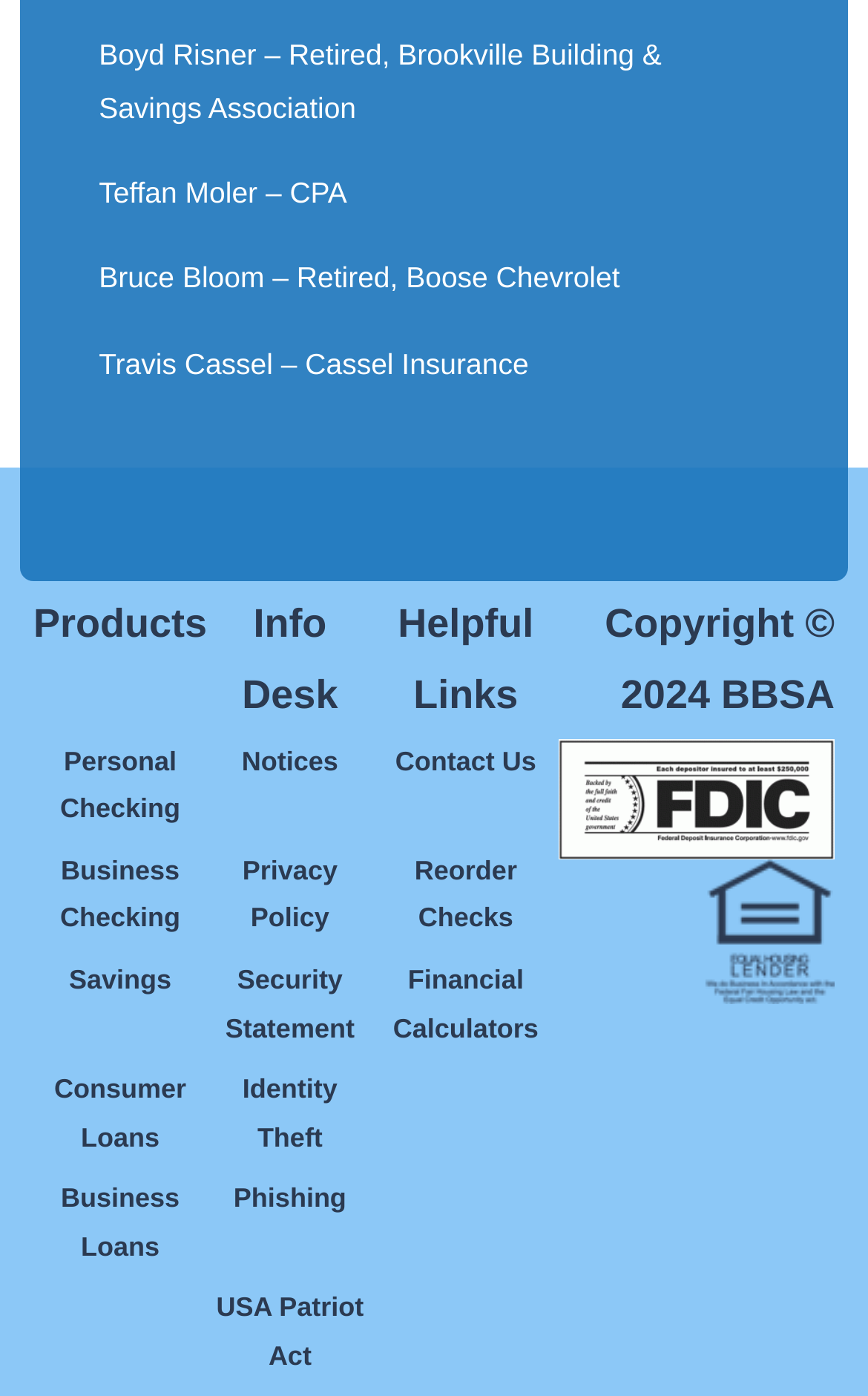Provide the bounding box coordinates of the area you need to click to execute the following instruction: "Share on Facebook".

None